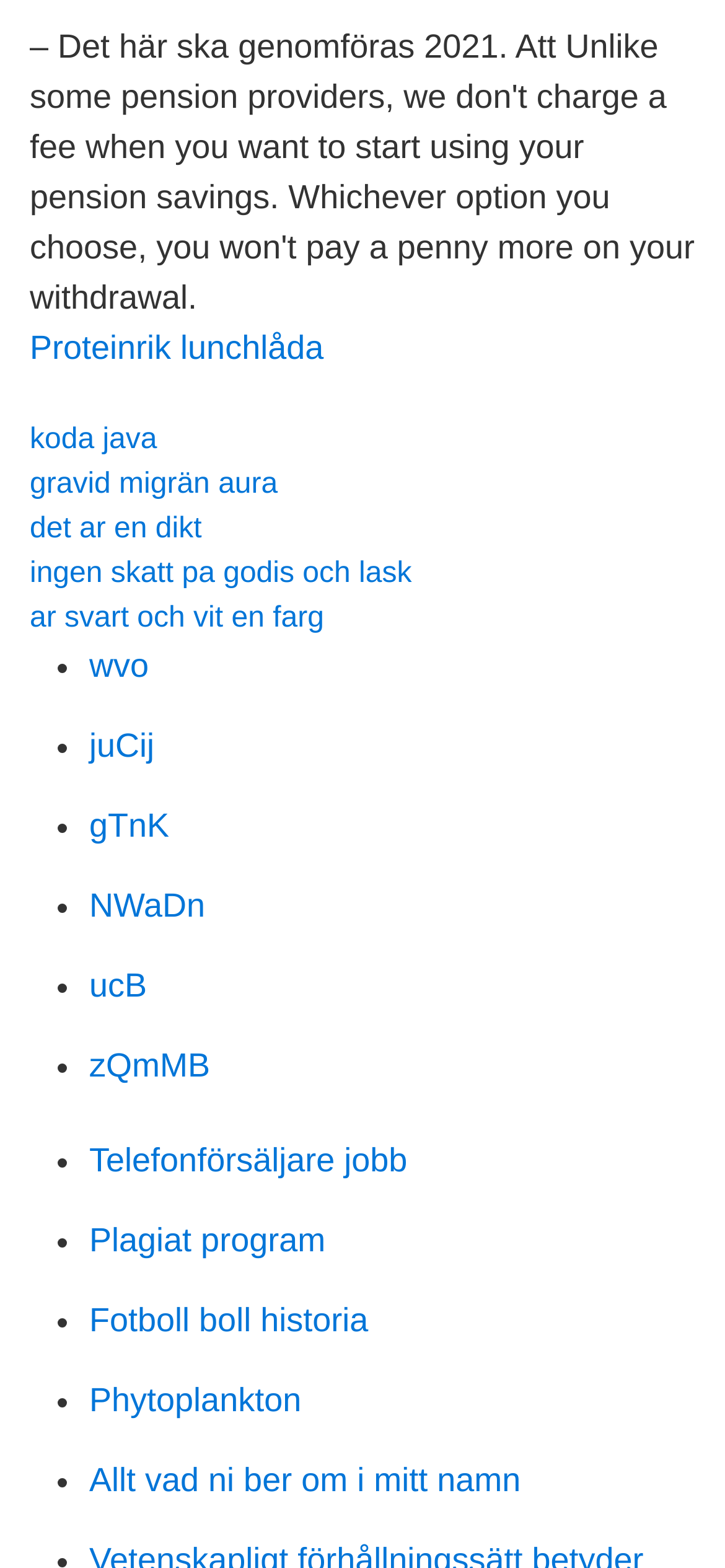What is the vertical position of the link 'Telefonförsäljare jobb'?
Please answer the question as detailed as possible based on the image.

By comparing the y1 and y2 coordinates of the bounding boxes, I determined that the link 'Telefonförsäljare jobb' is above the link 'Plagiat program'. The y1 and y2 coordinates of 'Telefonförsäljare jobb' are 0.728 and 0.752, respectively, while those of 'Plagiat program' are 0.779 and 0.803, respectively.